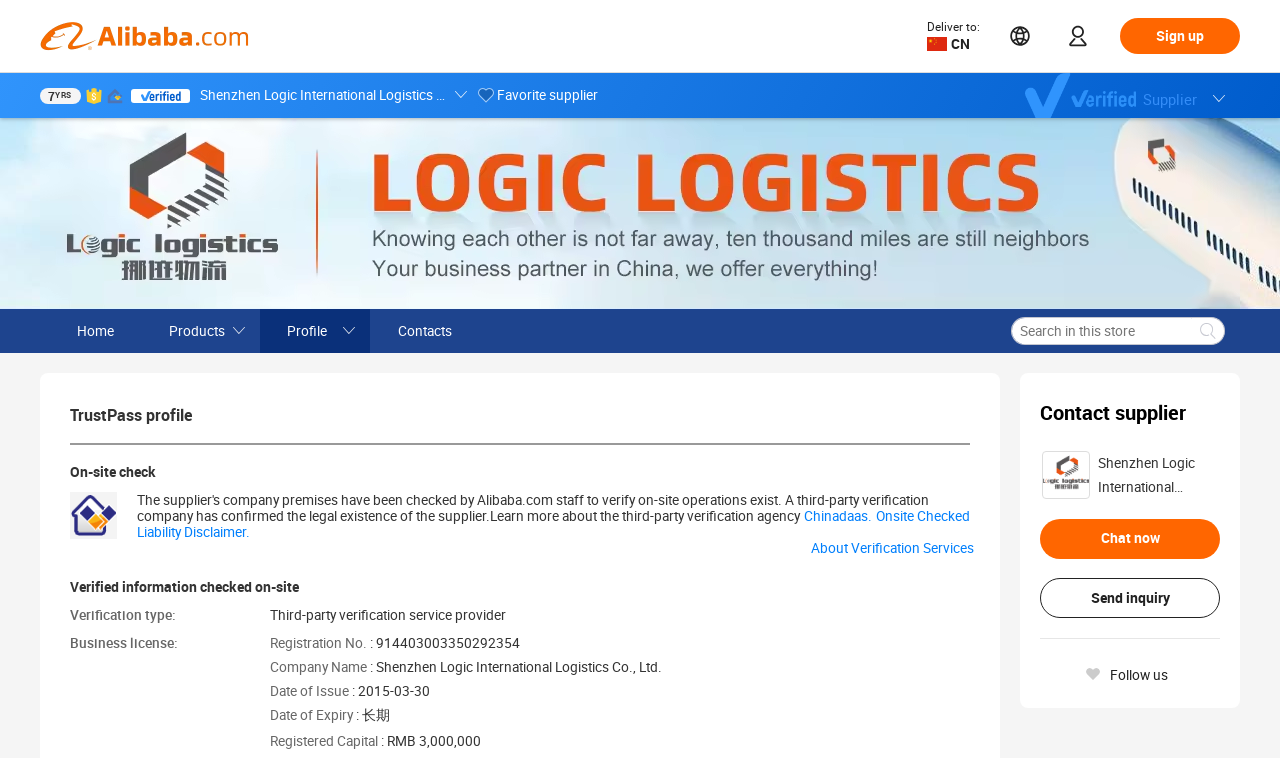Given the element description: "Onsite Checked Liability Disclaimer.", predict the bounding box coordinates of this UI element. The coordinates must be four float numbers between 0 and 1, given as [left, top, right, bottom].

[0.107, 0.67, 0.758, 0.712]